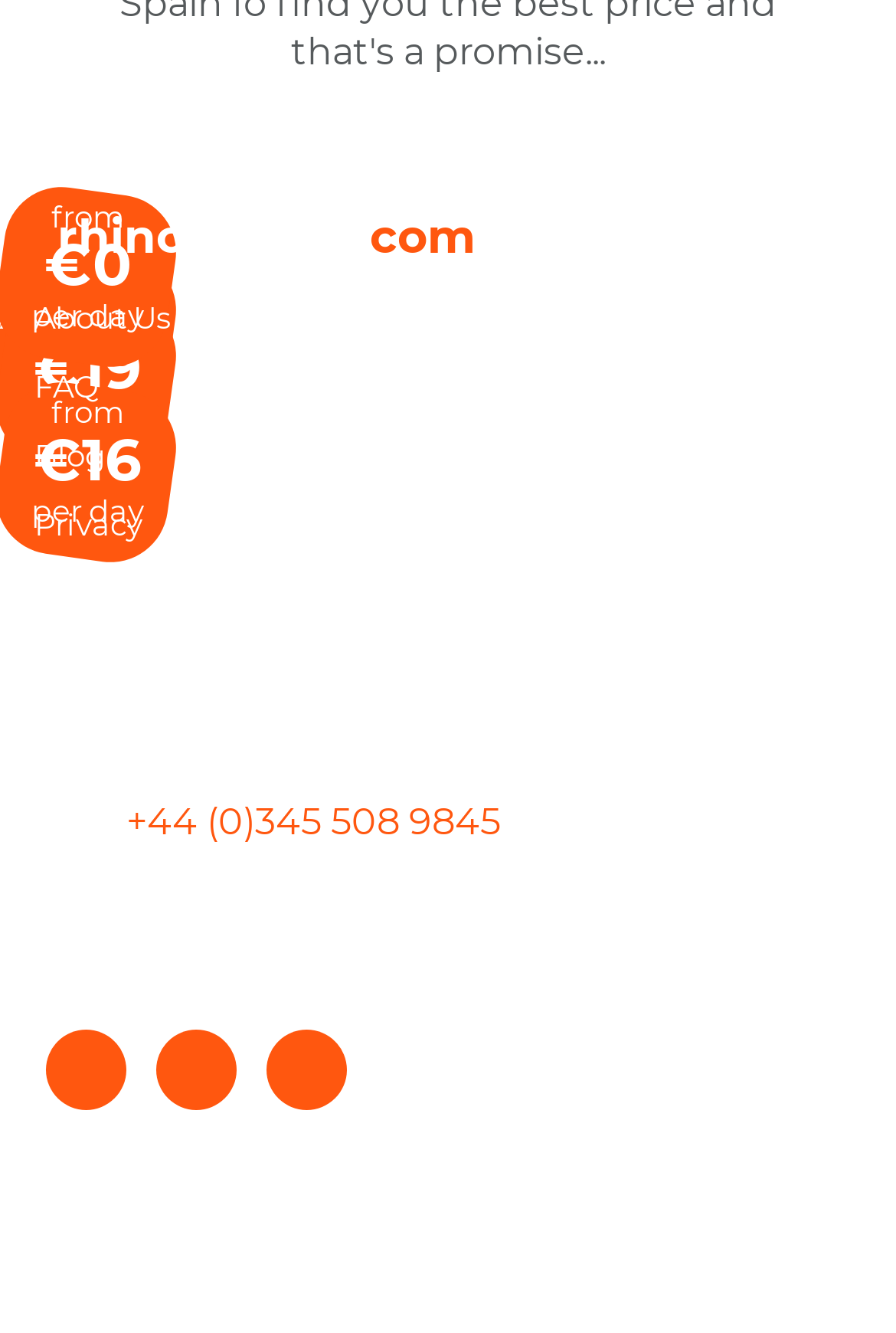Determine the bounding box of the UI element mentioned here: "Estepona". The coordinates must be in the format [left, top, right, bottom] with values ranging from 0 to 1.

[0.0, 0.117, 0.203, 0.15]